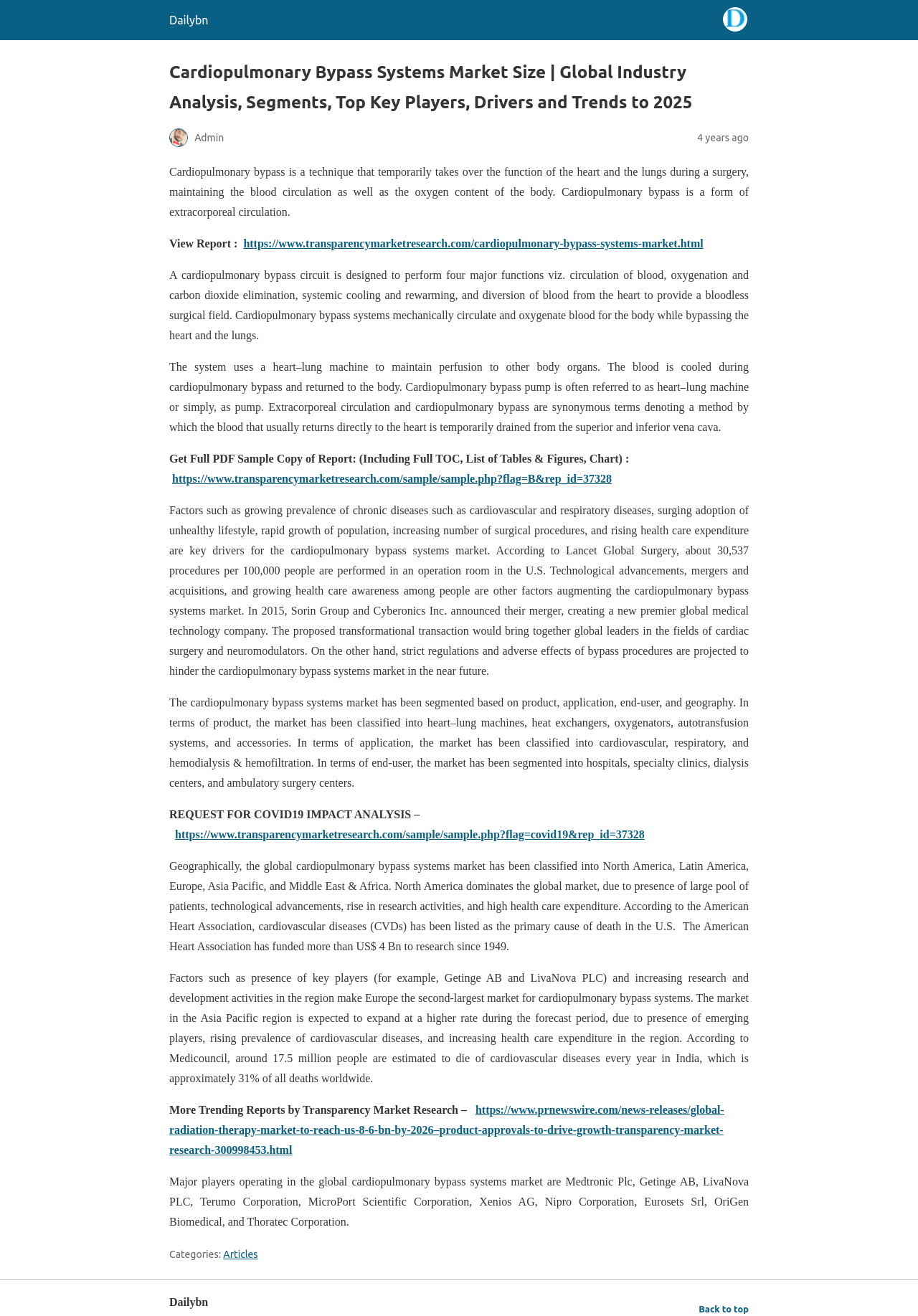Respond with a single word or phrase to the following question: What is the estimated number of deaths due to cardiovascular diseases in India every year?

17.5 million